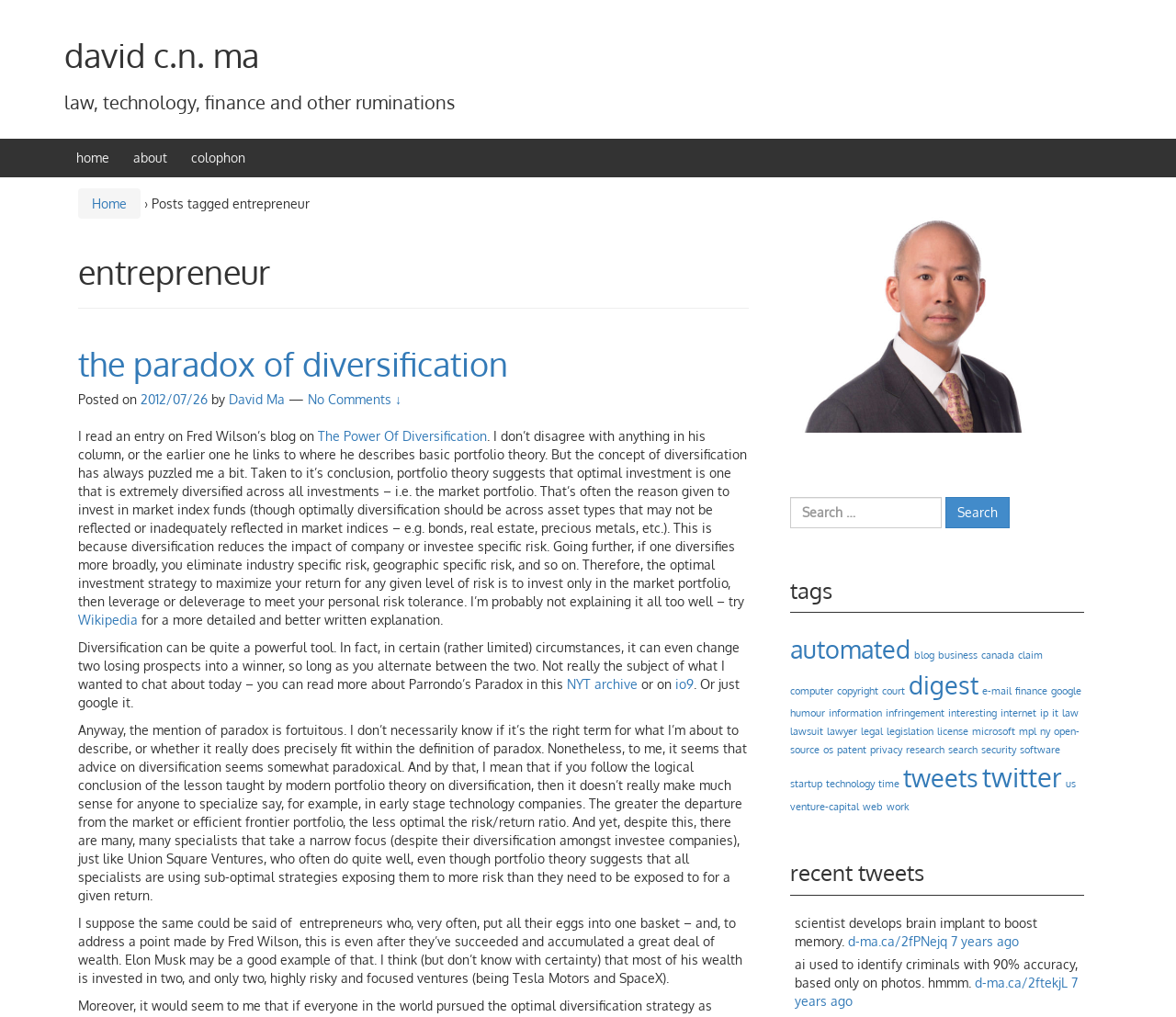Based on the image, give a detailed response to the question: What is the name of the image on the right side of the webpage?

The answer can be found by looking at the image element on the right side of the webpage, which has the description 'The Smiling Visage of David Ma'.